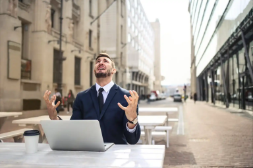Describe every aspect of the image in detail.

The image depicts a man in a suit sitting outside at a café table, expressing distress or frustration. He has his hands raised, gesturing dramatically as he looks upward, suggesting a moment of exasperation or deep thought. In front of him is a laptop, which is open but not facing the viewer, indicating that he may be dealing with an issue related to work or study. The setting features a modern urban backdrop with tall buildings and a slight blur of activity in the street, contributing to the atmosphere of a busy city life. This scene may resonate with anyone familiar with the pressures of professional or academic challenges.